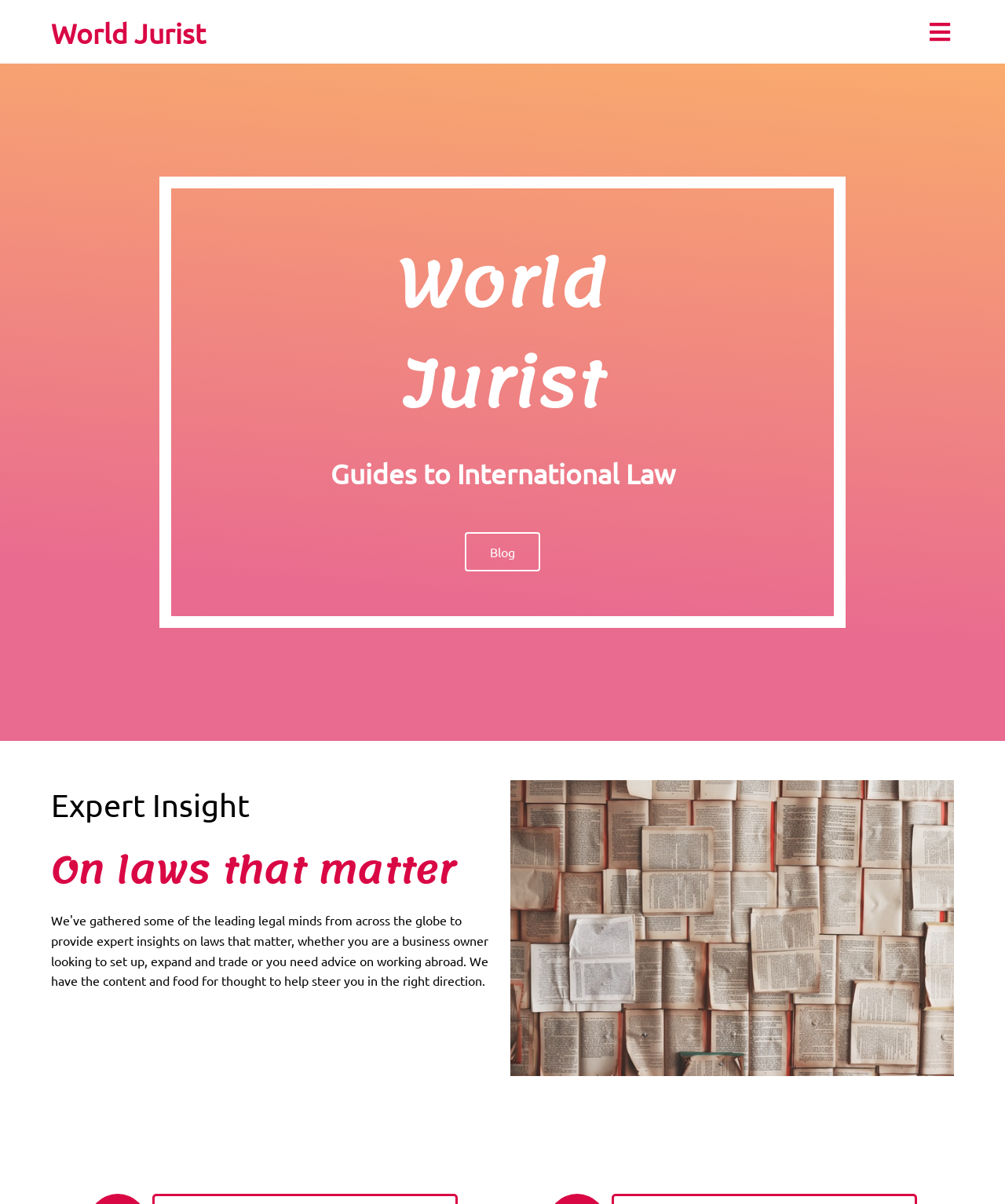Provide a short answer using a single word or phrase for the following question: 
How many headings are on the webpage?

4